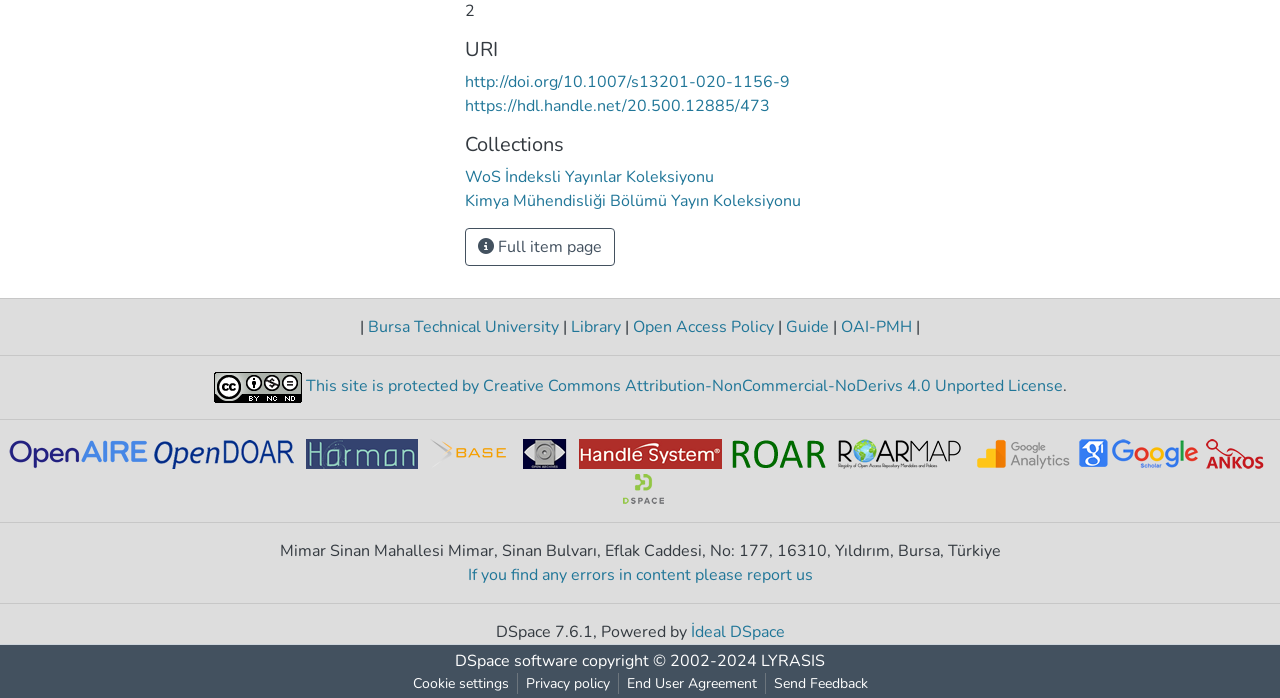Please specify the bounding box coordinates of the area that should be clicked to accomplish the following instruction: "Read the 'Open Access Policy'". The coordinates should consist of four float numbers between 0 and 1, i.e., [left, top, right, bottom].

[0.491, 0.453, 0.608, 0.484]